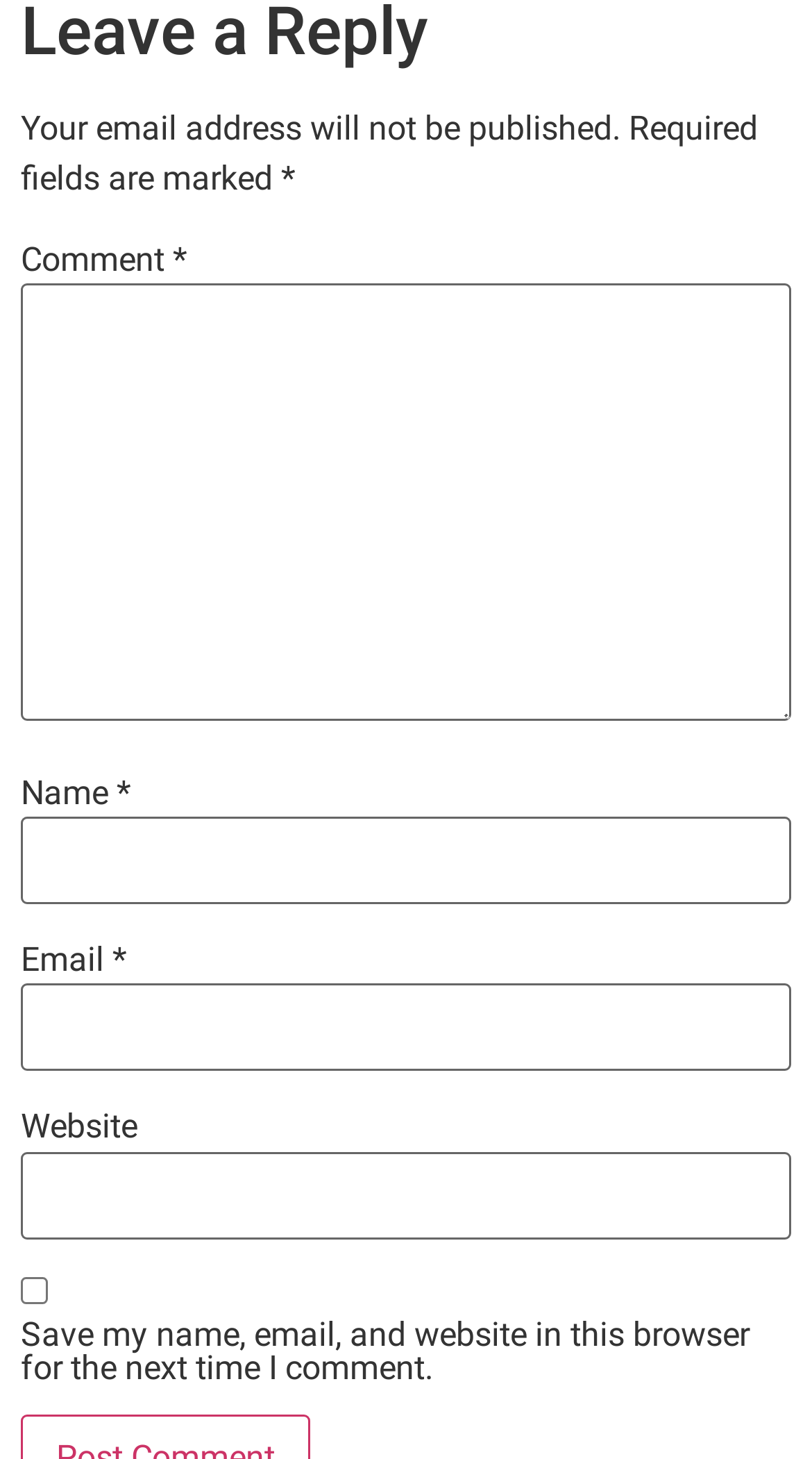What is the purpose of the text 'Your email address will not be published.'?
Utilize the image to construct a detailed and well-explained answer.

This text is likely intended to reassure users that their email address will not be made publicly available or shared with others, providing a sense of privacy and security.